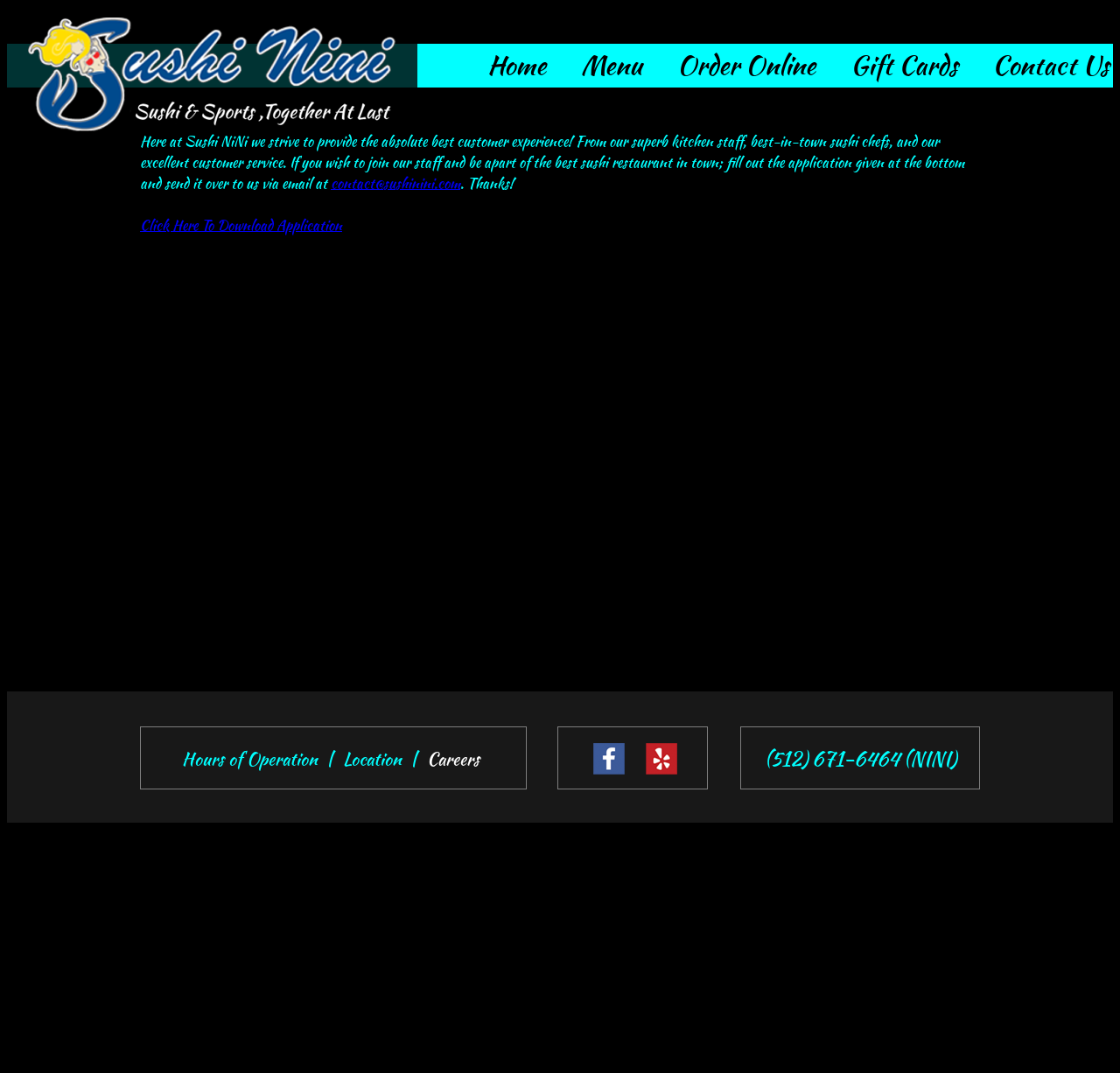Answer the following query concisely with a single word or phrase:
What is the phone number on the webpage?

(512) 671-6464